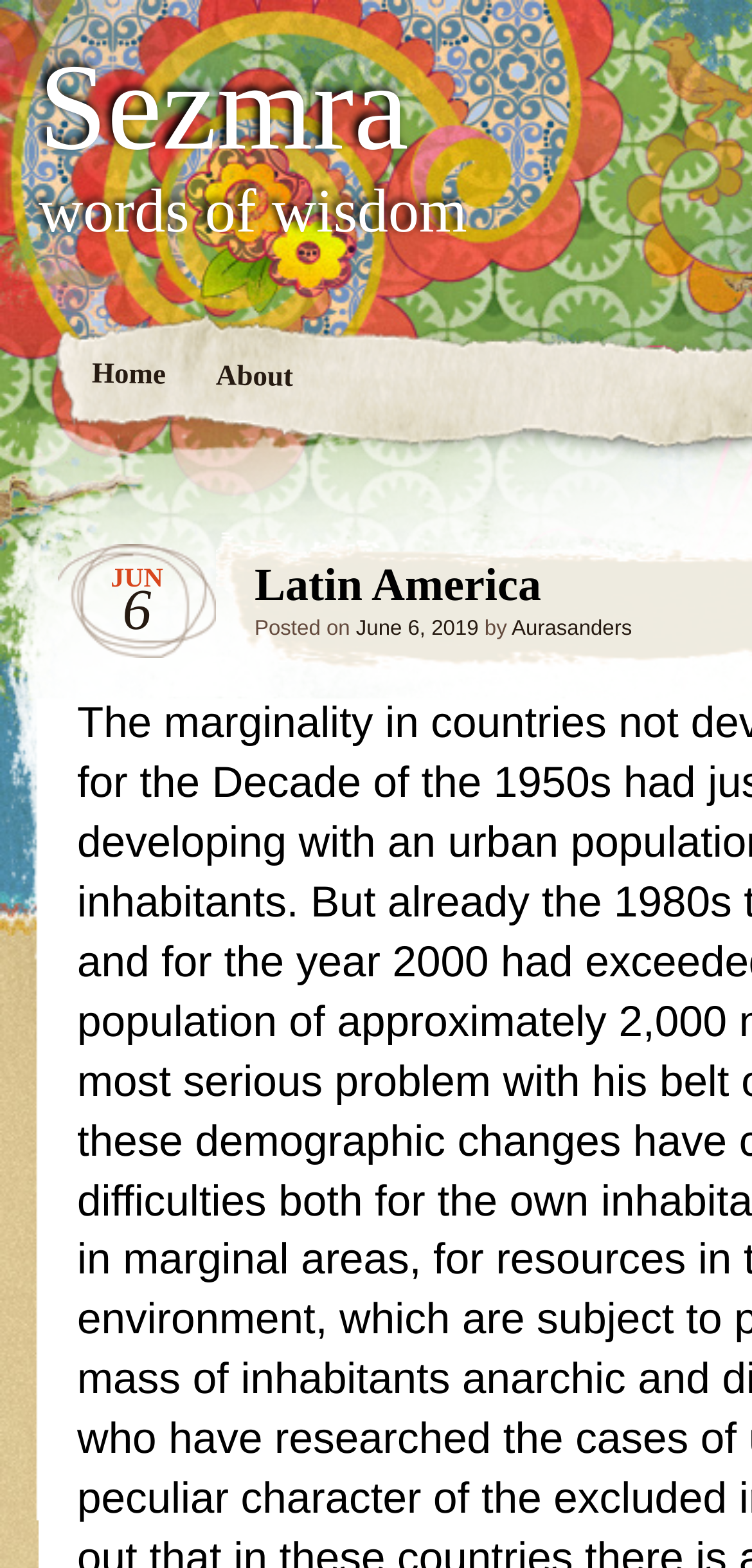What is the date of the posted article?
Deliver a detailed and extensive answer to the question.

I found a link element with the text 'June 6, 2019' which is a child of the 'About' link, and it has a bounding box of [0.473, 0.394, 0.636, 0.409], indicating its position below the 'About' link. This suggests that it is the date of the posted article.